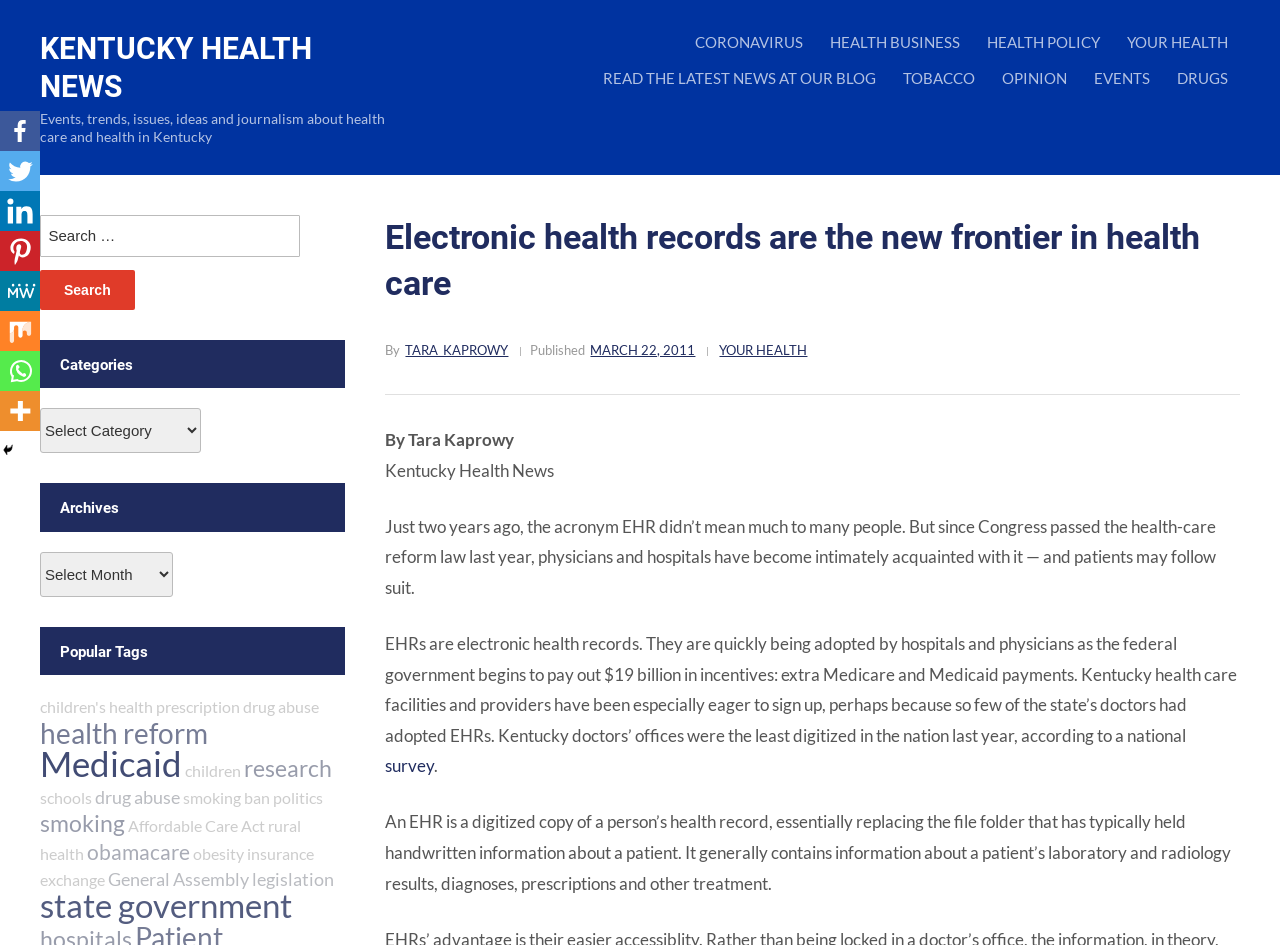What is the name of the news organization?
Examine the image closely and answer the question with as much detail as possible.

I found the answer by looking at the top of the webpage, where it says 'KENTUCKY HEALTH NEWS' in a prominent link. This suggests that it is the name of the news organization.